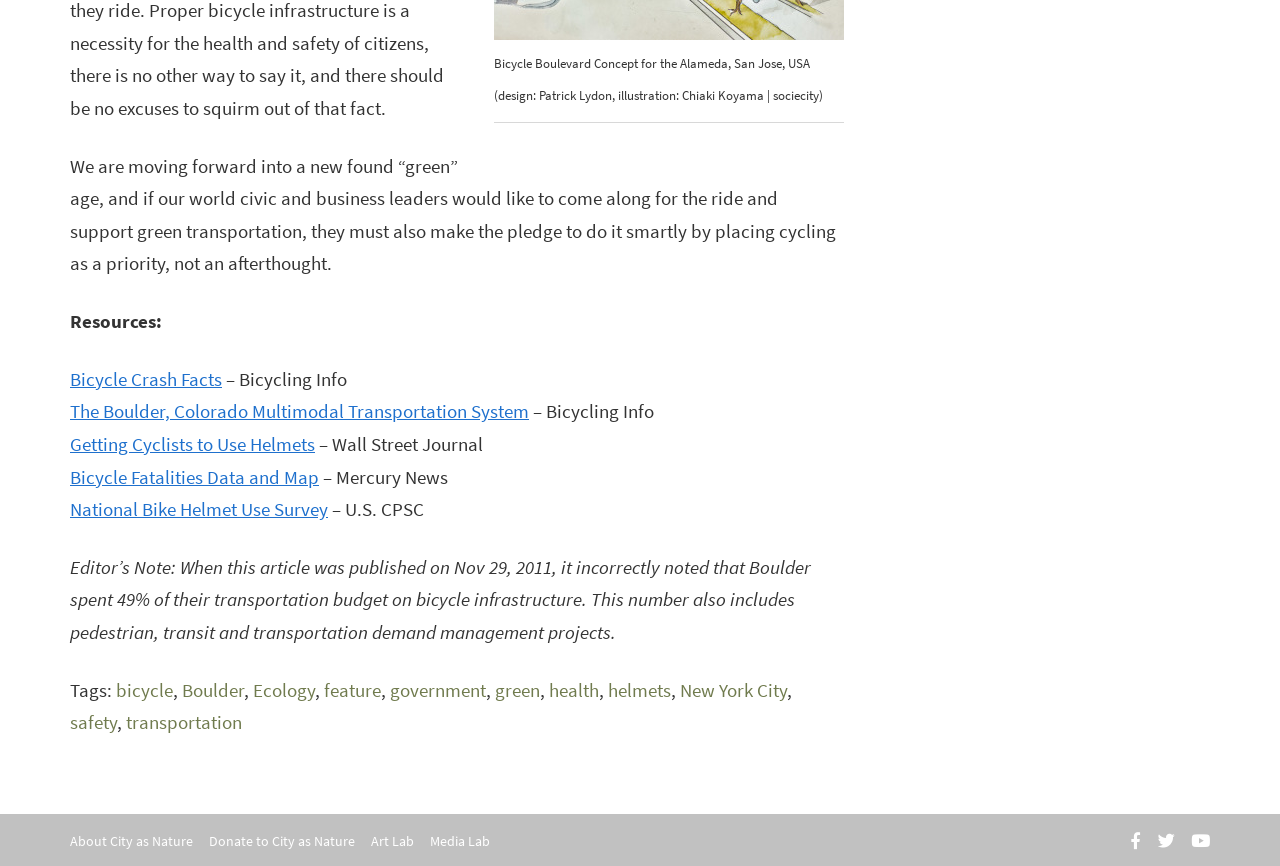Please provide a brief answer to the following inquiry using a single word or phrase:
How many tags are listed at the bottom of the article?

9